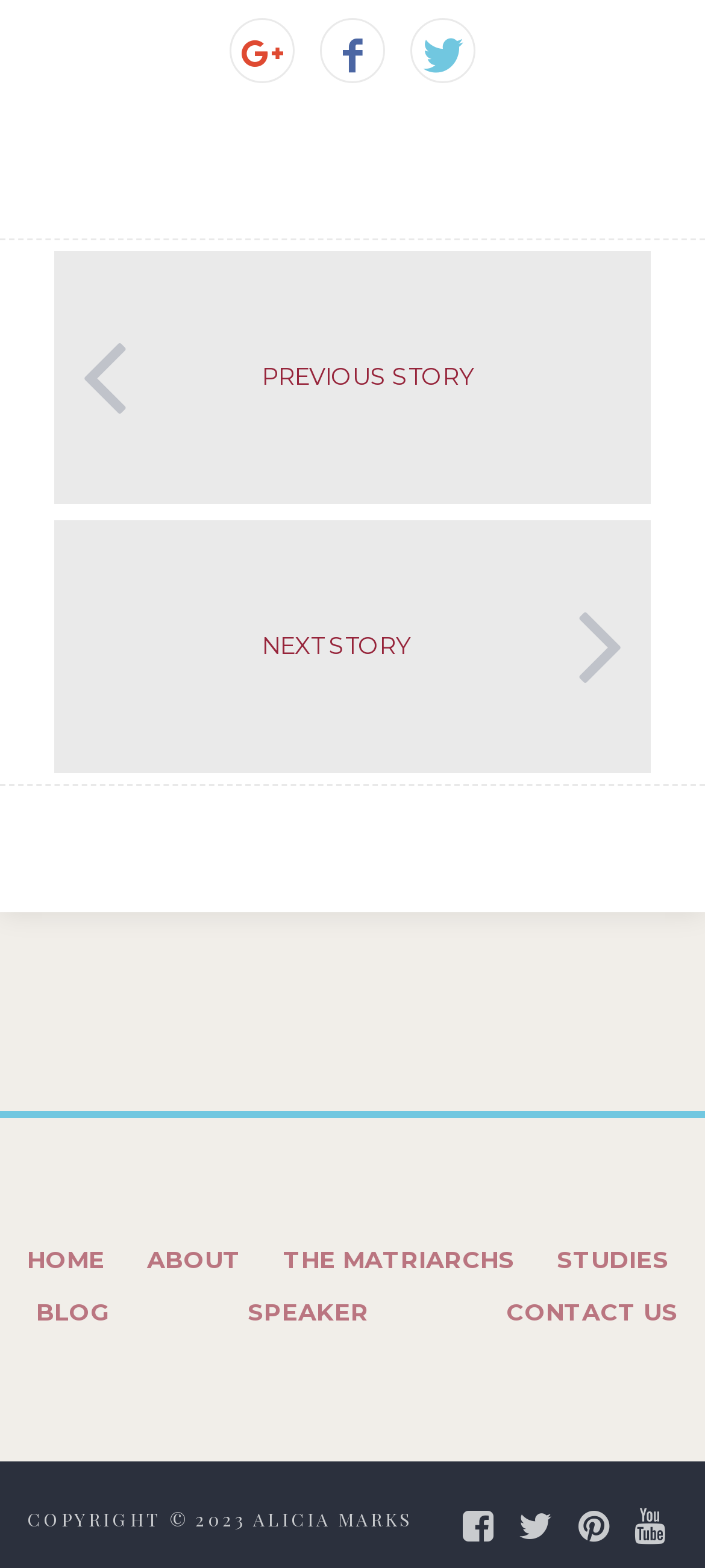What is the last link in the bottom navigation bar?
Please answer using one word or phrase, based on the screenshot.

CONTACT US